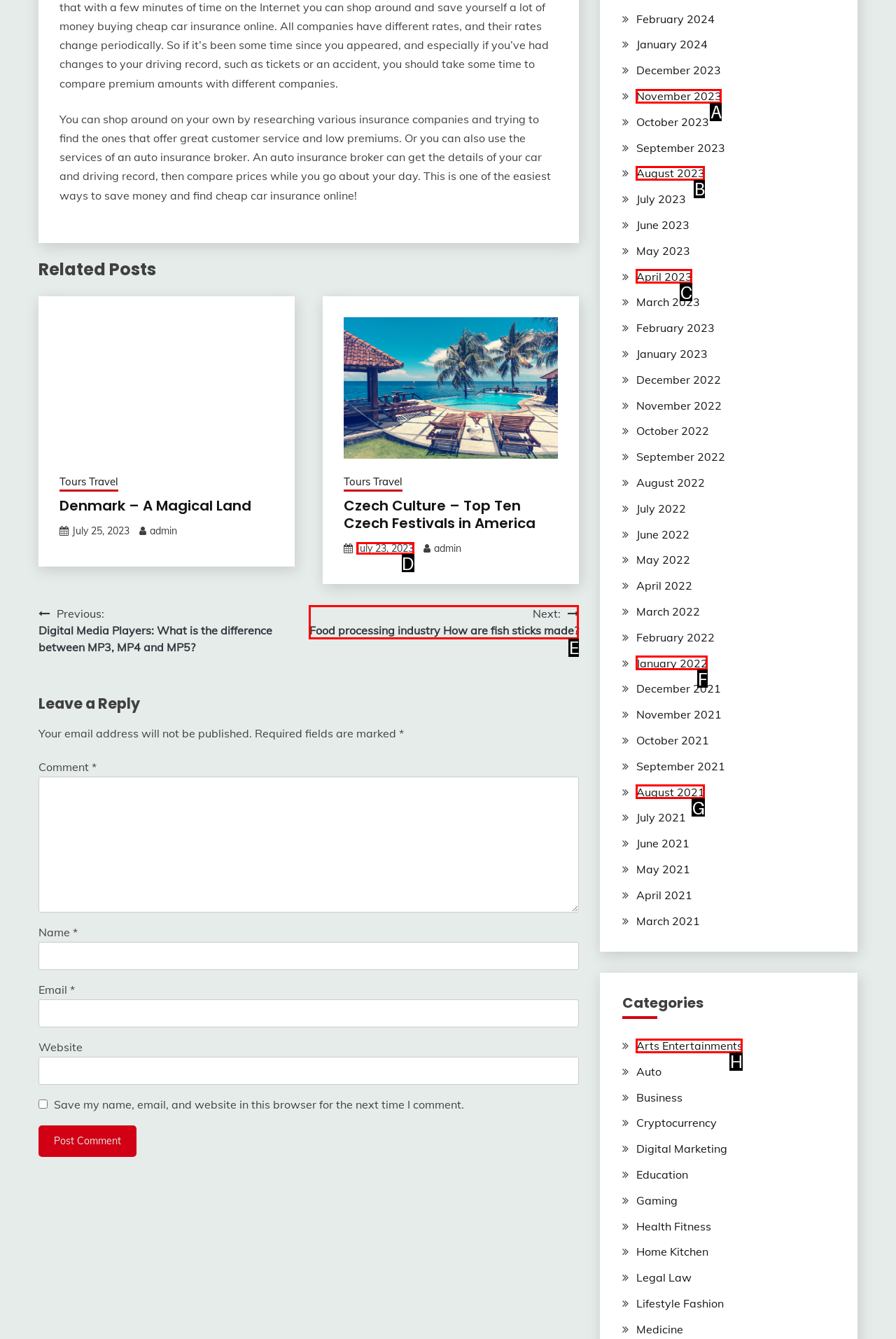Select the HTML element that needs to be clicked to perform the task: Click on the 'July 2023' link. Reply with the letter of the chosen option.

D